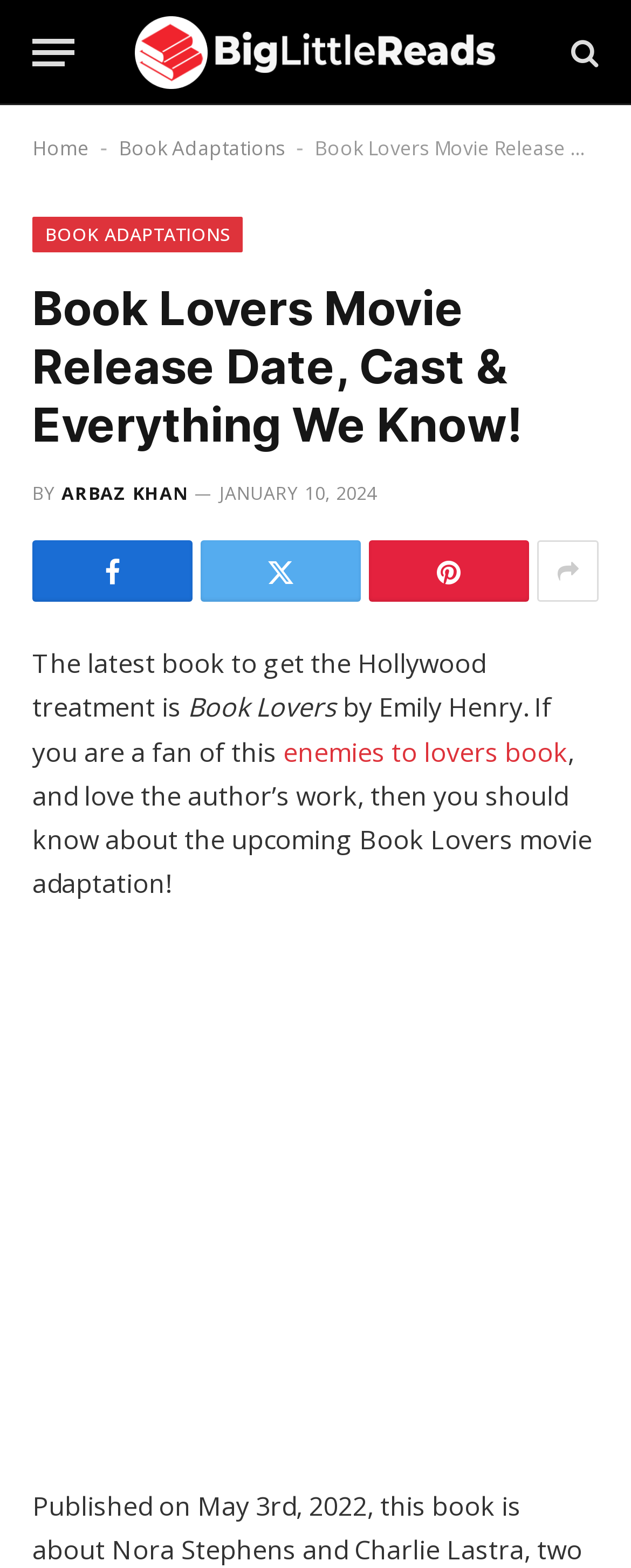Locate the bounding box coordinates of the element that should be clicked to fulfill the instruction: "Click the menu button".

[0.051, 0.01, 0.118, 0.057]